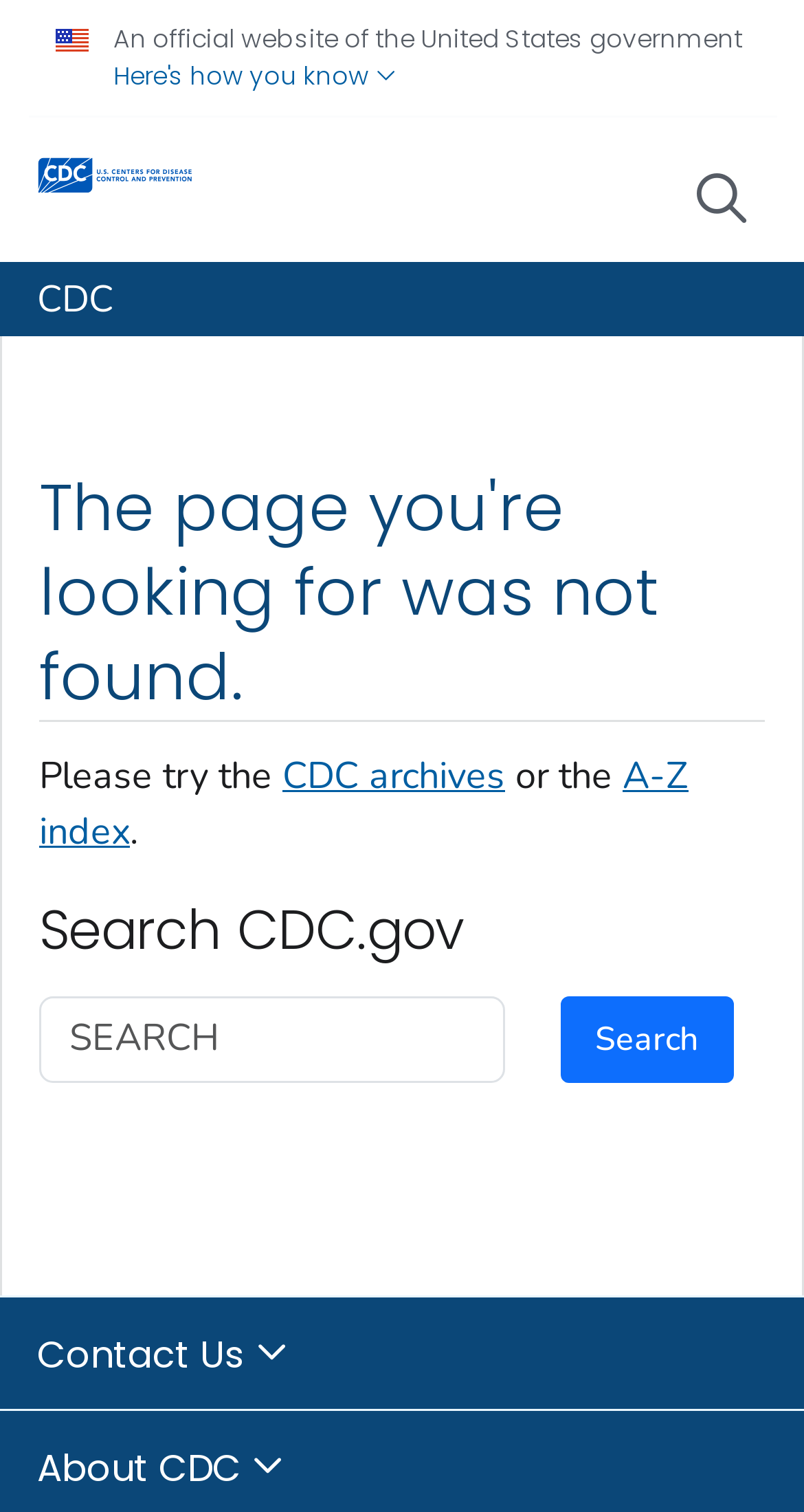Specify the bounding box coordinates of the region I need to click to perform the following instruction: "check March 2023". The coordinates must be four float numbers in the range of 0 to 1, i.e., [left, top, right, bottom].

None